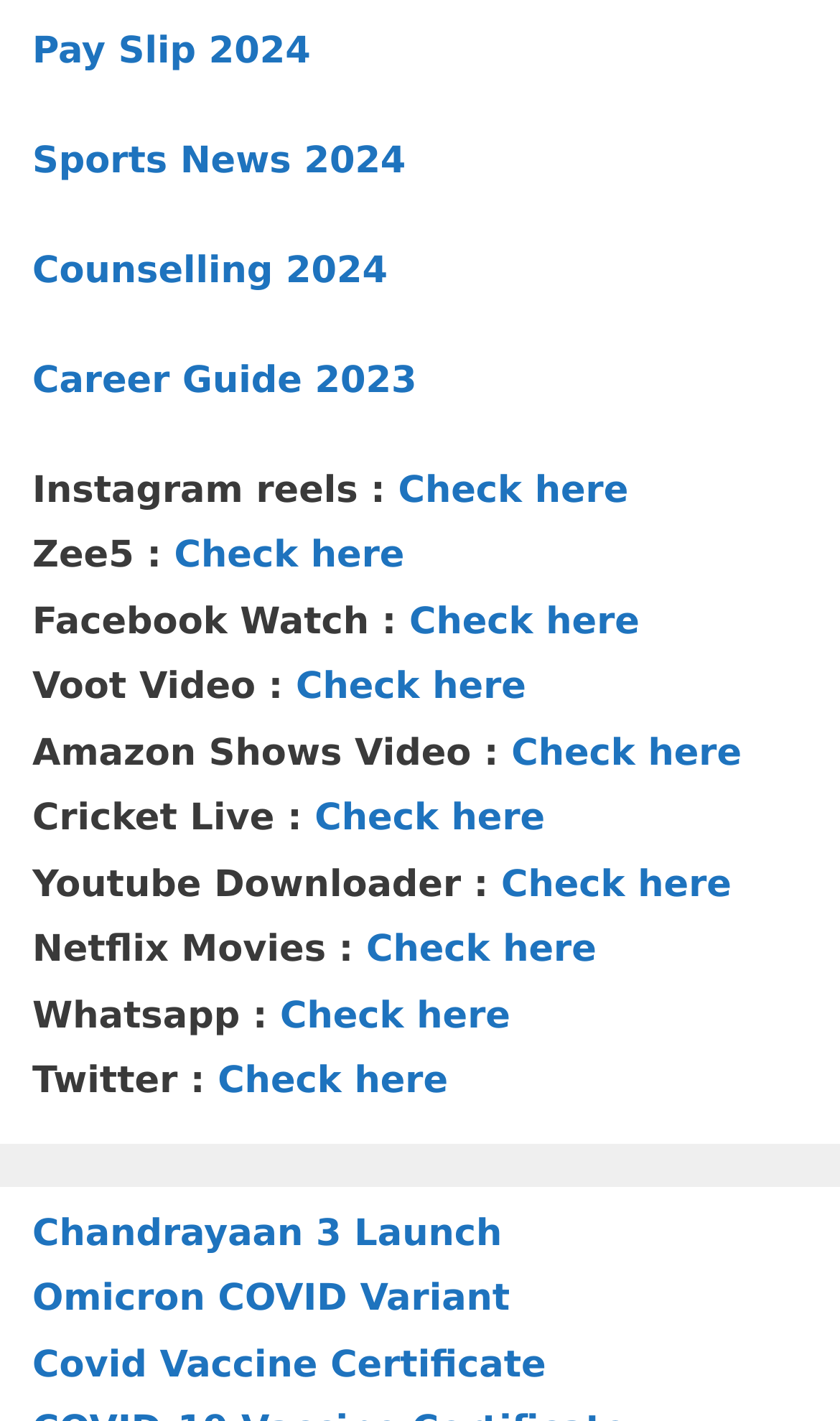Predict the bounding box of the UI element based on the description: "Sports News 2024". The coordinates should be four float numbers between 0 and 1, formatted as [left, top, right, bottom].

[0.038, 0.098, 0.483, 0.128]